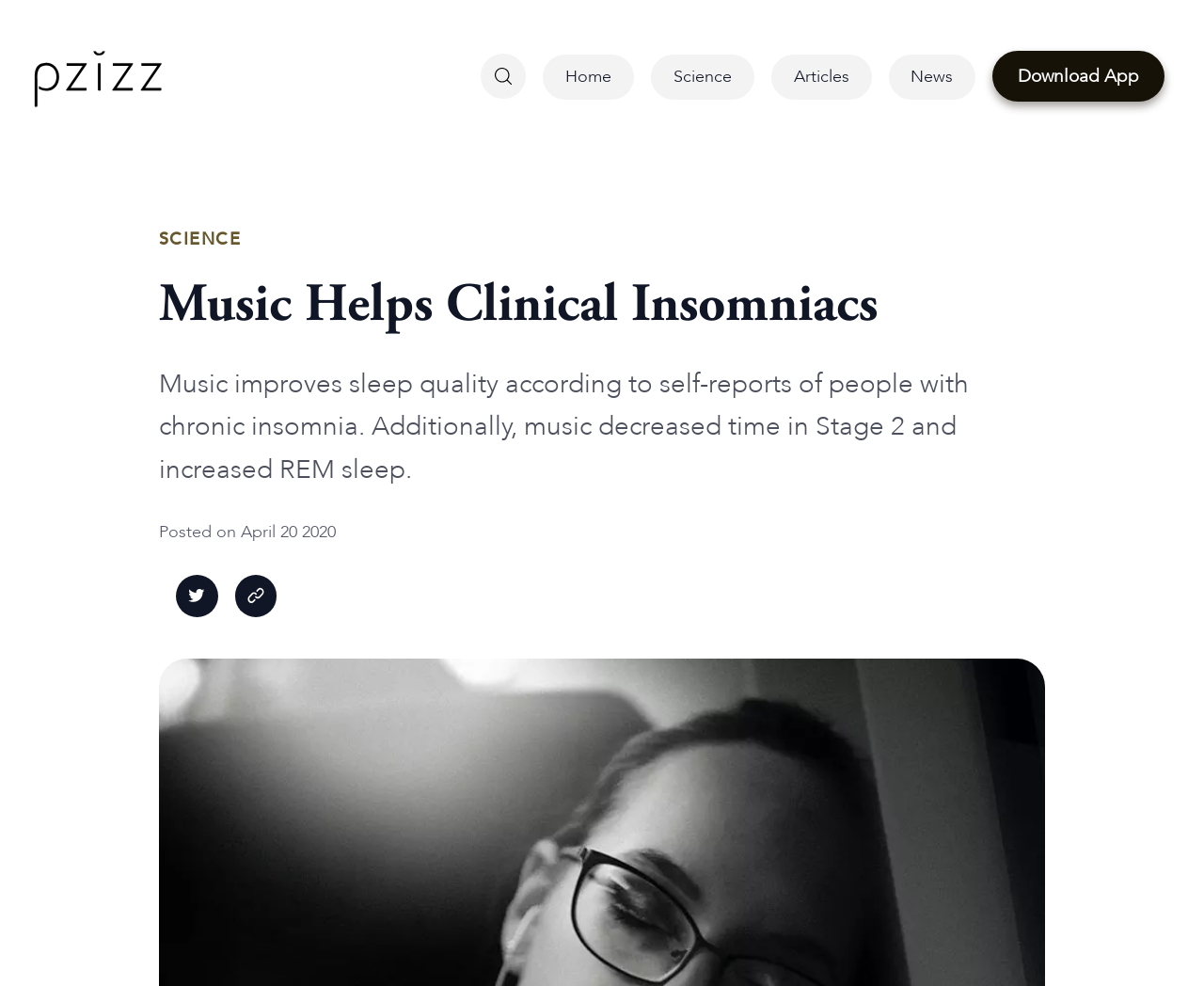Highlight the bounding box coordinates of the element that should be clicked to carry out the following instruction: "share on Twitter". The coordinates must be given as four float numbers ranging from 0 to 1, i.e., [left, top, right, bottom].

[0.132, 0.583, 0.195, 0.626]